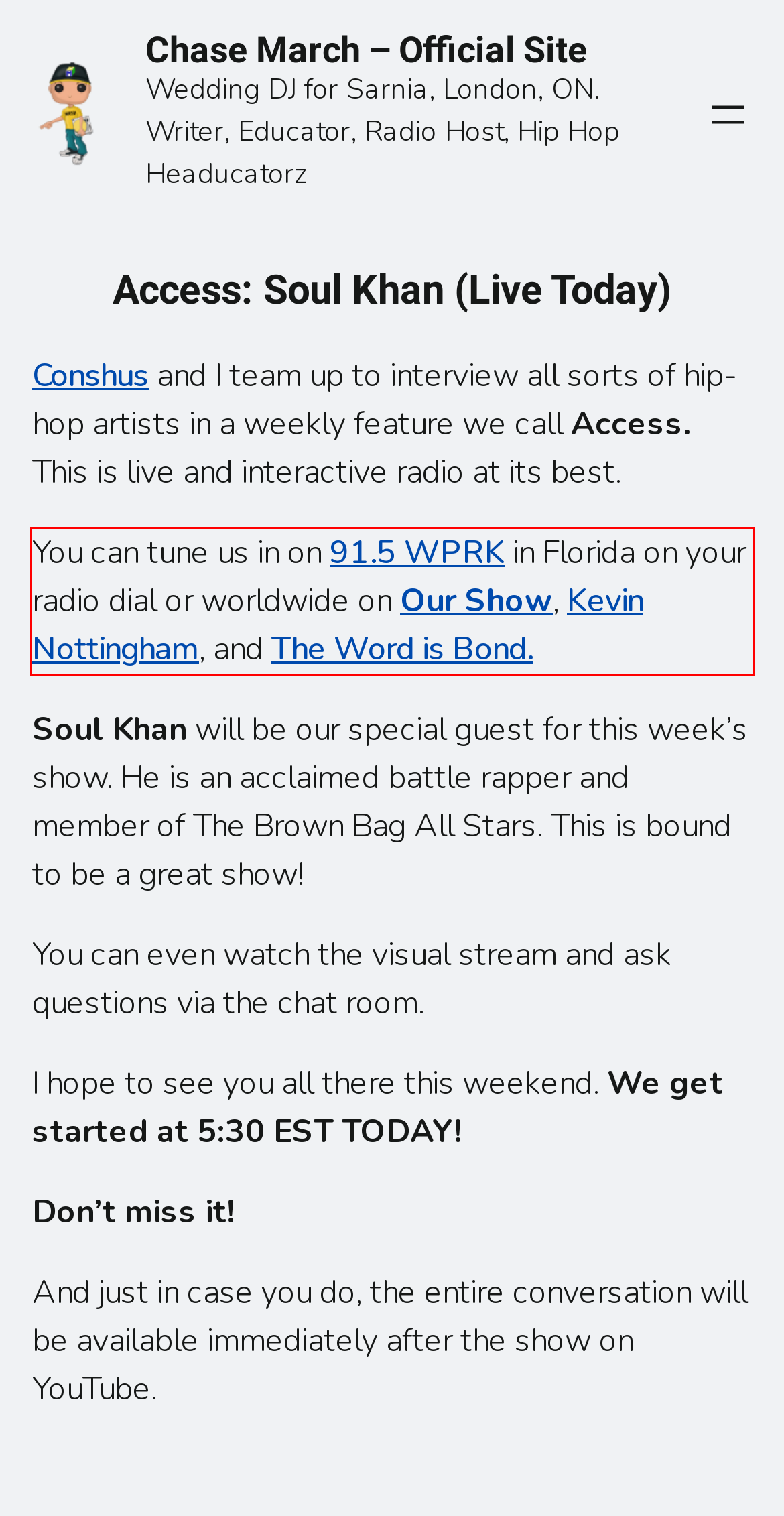Look at the webpage screenshot and recognize the text inside the red bounding box.

You can tune us in on 91.5 WPRK in Florida on your radio dial or worldwide on Our Show, Kevin Nottingham, and The Word is Bond.